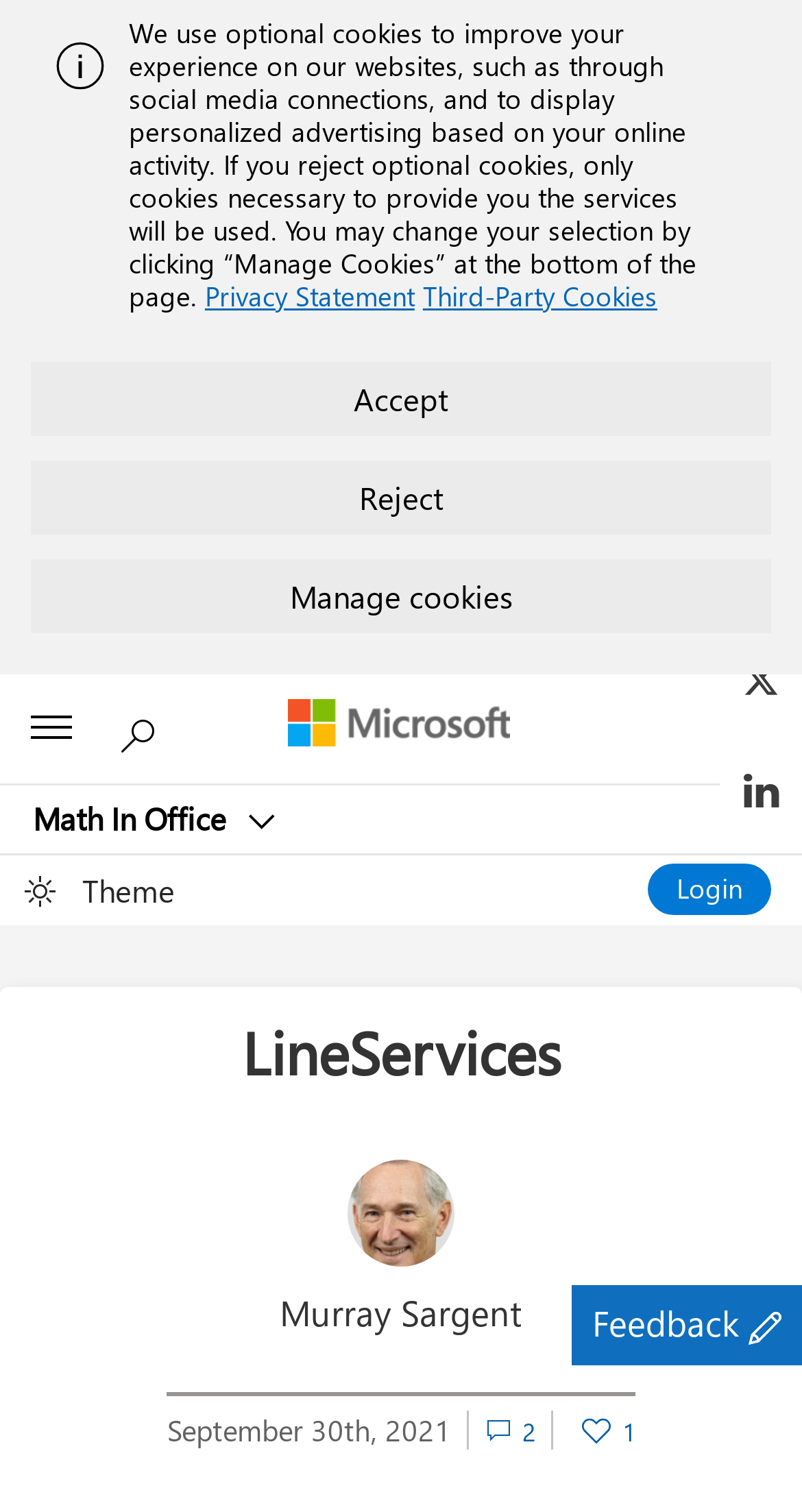Provide your answer in one word or a succinct phrase for the question: 
How many comments are there on the article?

2